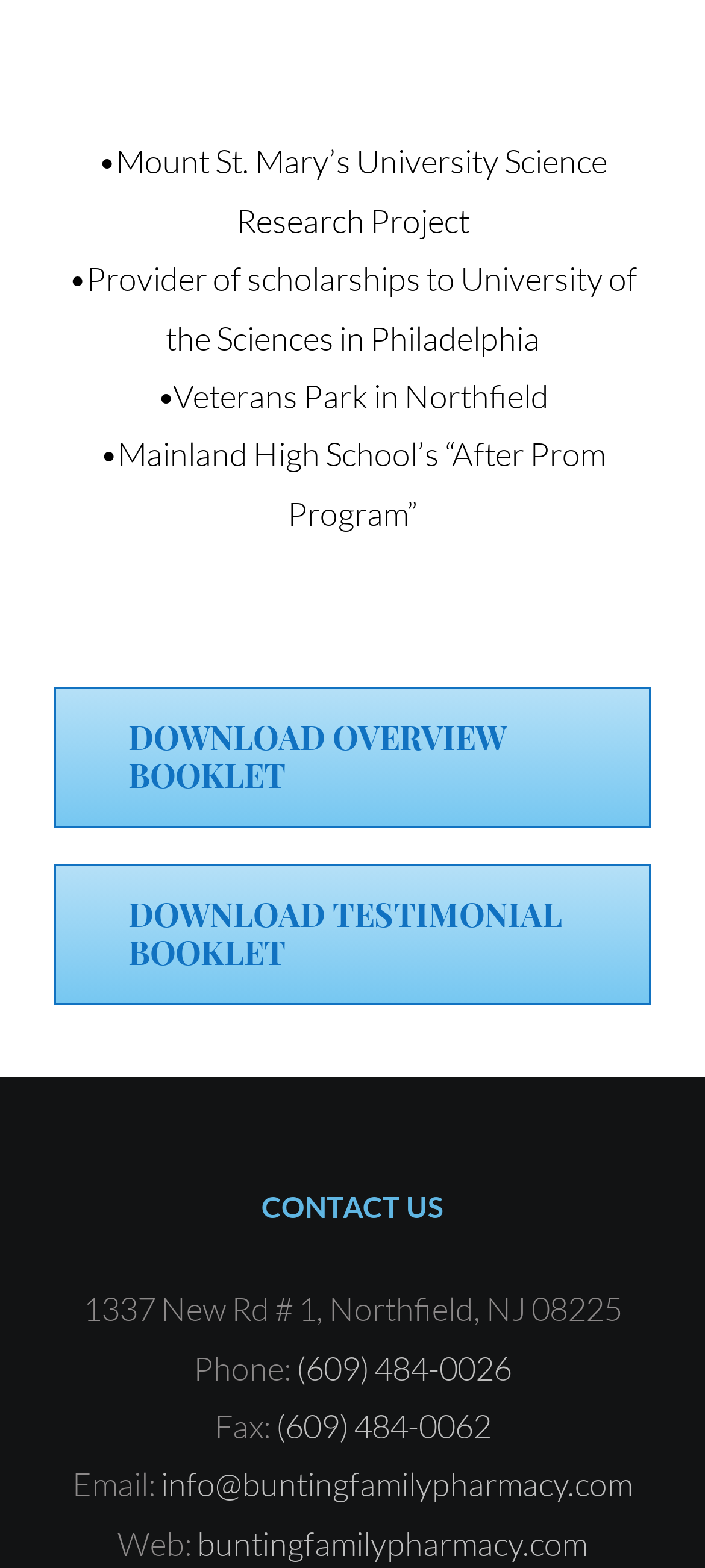What can be downloaded from the webpage?
Using the image, respond with a single word or phrase.

Overview Booklet and Testimonial Booklet